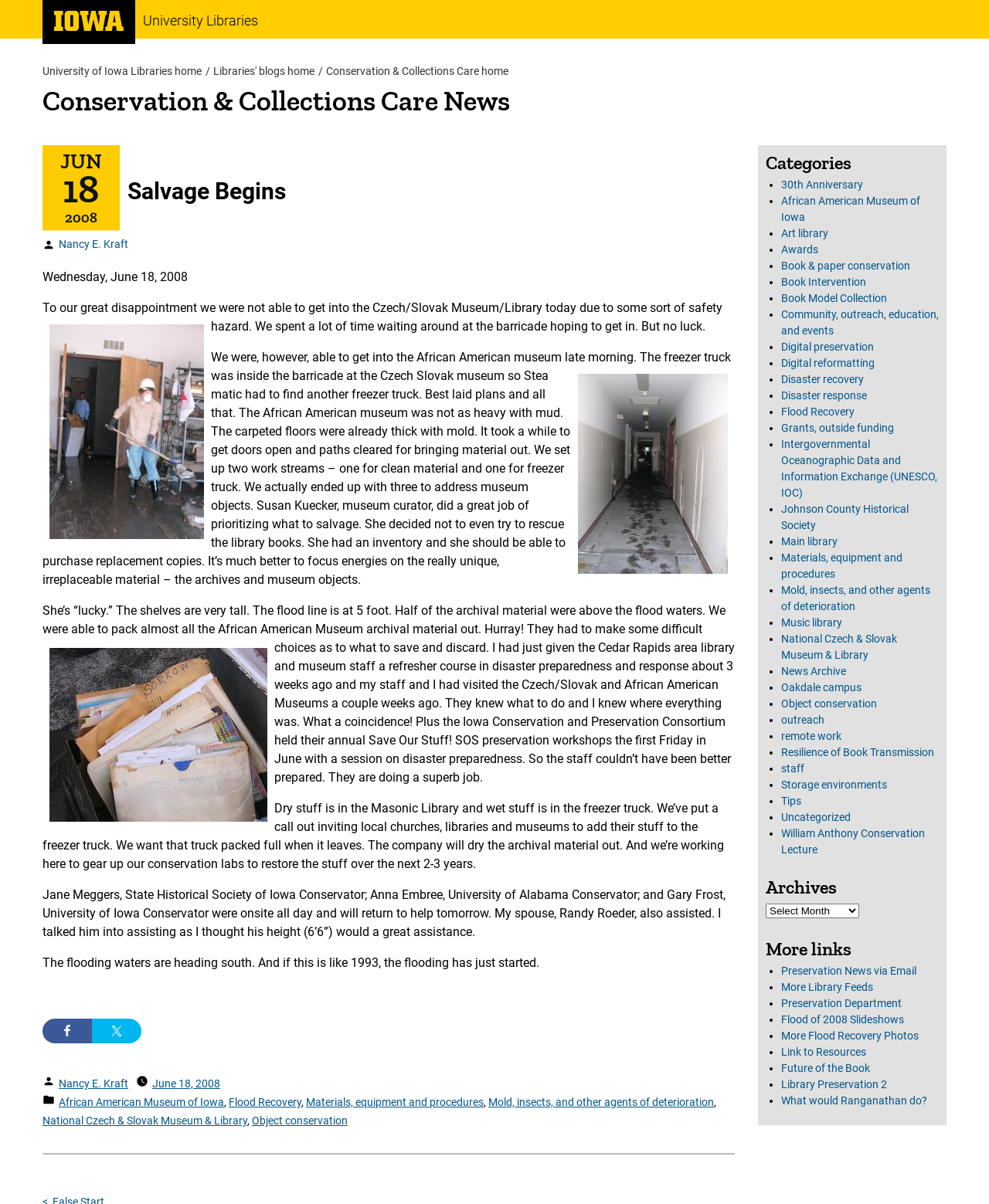Give a detailed account of the webpage.

The webpage is about the Conservation & Collections Care News, specifically focusing on the salvage efforts after a flood. At the top, there is a University of Iowa image and a heading "University Libraries" with a link to the university's libraries home page. Below that, there are links to the libraries' blogs home, Conservation & Collections Care home, and the current page, Conservation & Collections Care News.

The main content of the page is an article titled "Salvage Begins" with a heading and a link to the same title. The article describes the efforts to salvage materials from the Czech/Slovak Museum/Library and the African American Museum after a flood. There are several images throughout the article, including one of a freezer truck, mold on carpets, and a sorrowful scene.

The article is divided into sections, each describing a different aspect of the salvage efforts, such as the challenges faced, the materials recovered, and the people involved. There are also links to share the article on Facebook and Twitter.

At the bottom of the page, there is a footer section with links to categories, including "African American Museum of Iowa", "Flood Recovery", and "Disaster response", among others.